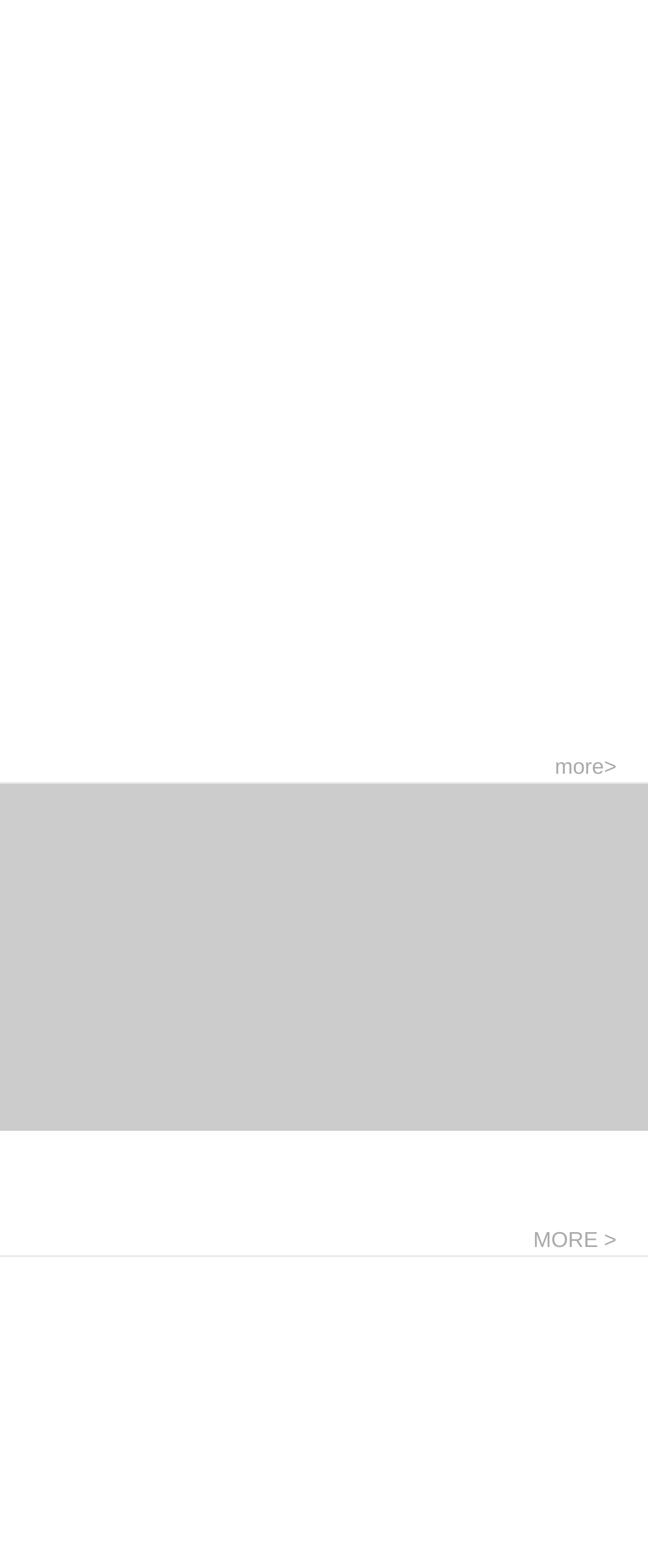Using the webpage screenshot, find the UI element described by Präferenzen ansehen. Provide the bounding box coordinates in the format (top-left x, top-left y, bottom-right x, bottom-right y), ensuring all values are floating point numbers between 0 and 1.

None